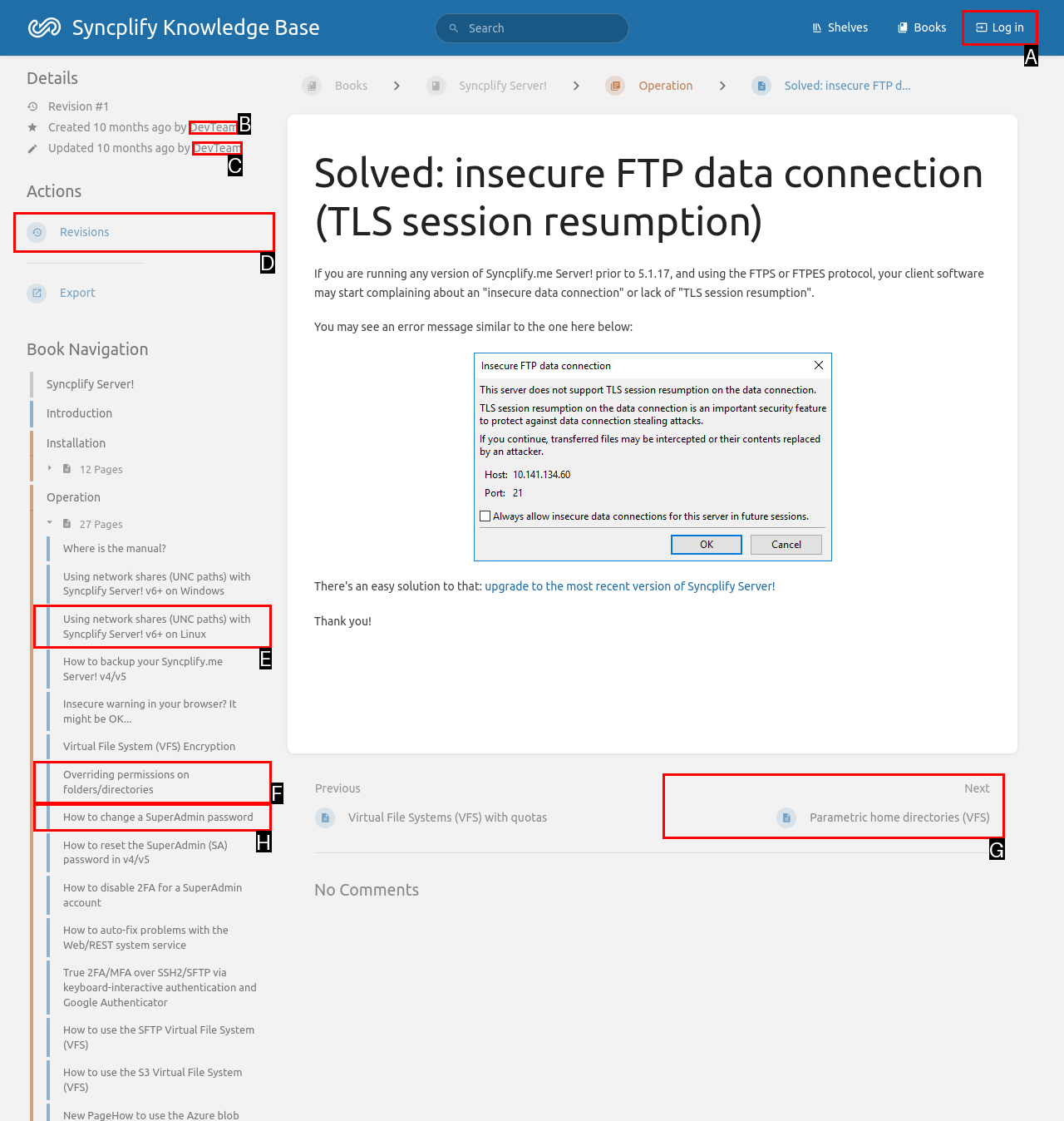Which option aligns with the description: Overriding permissions on folders/directories? Respond by selecting the correct letter.

F